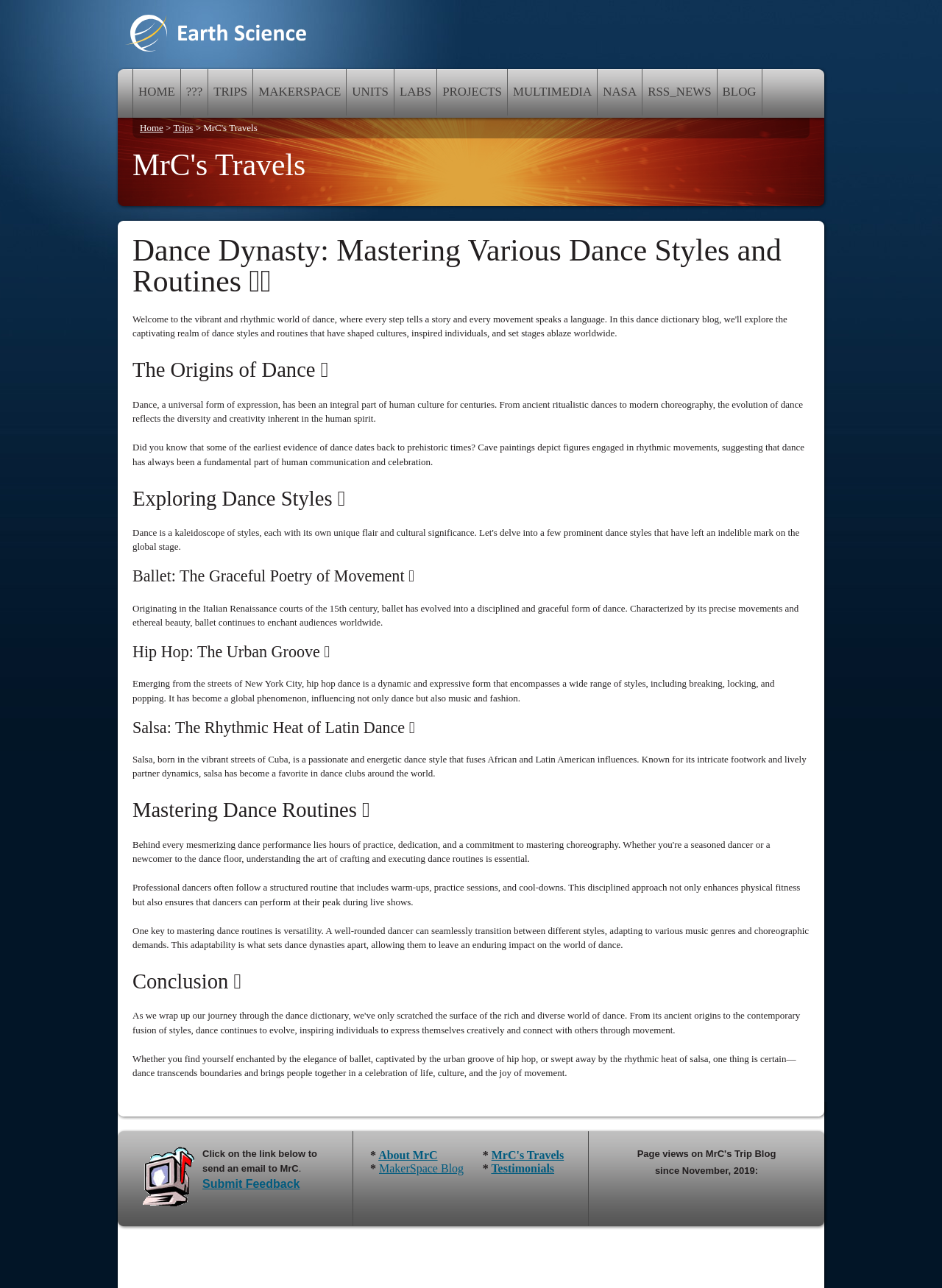Please provide a brief answer to the question using only one word or phrase: 
What is the name of the CMS used by this website?

concrete5 CMS